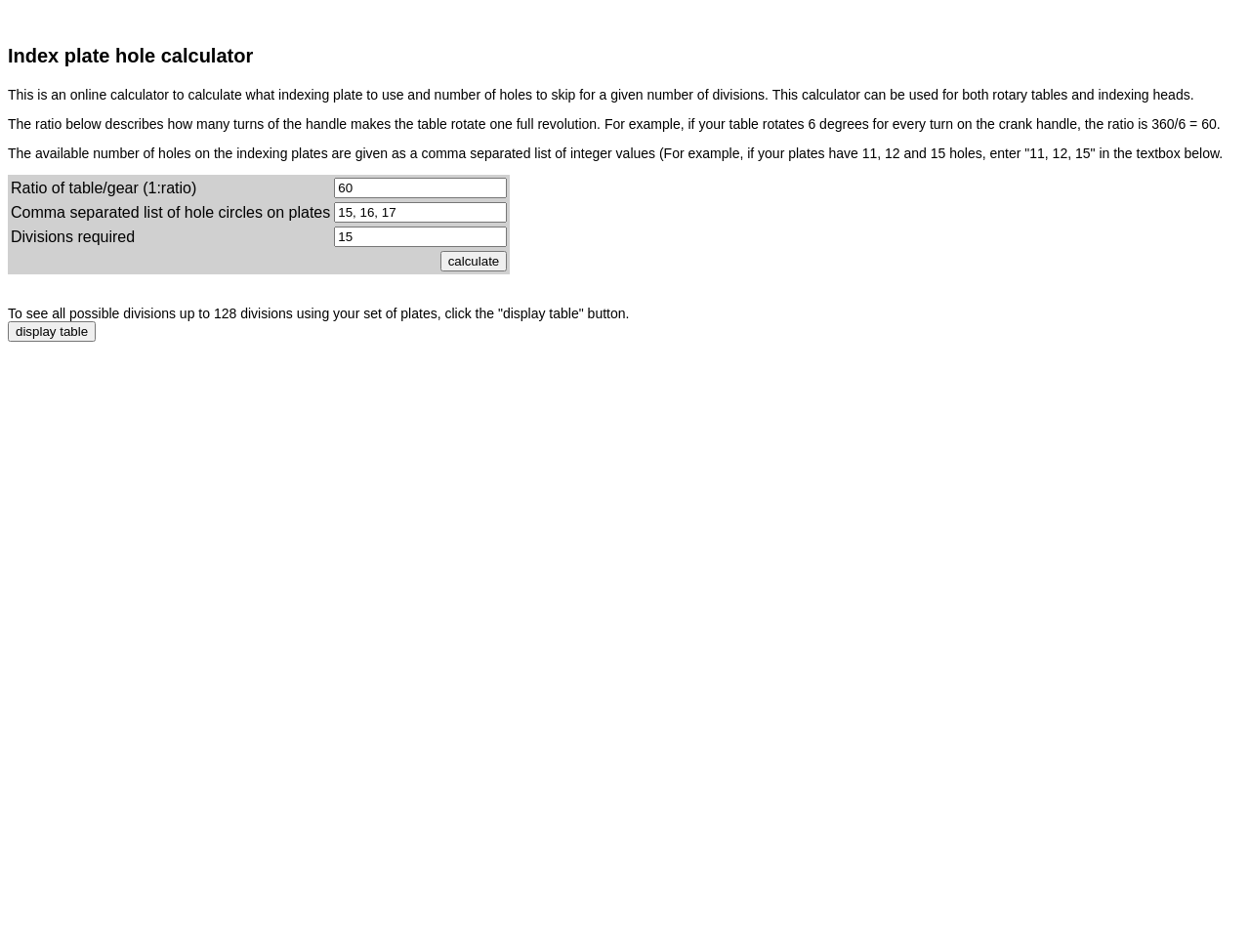Produce an extensive caption that describes everything on the webpage.

The webpage is an Index Plate Calculator, which is an online tool for calculating the indexing plate to use and the number of holes to skip for a given number of divisions. 

At the top of the page, there is a title "Index plate hole calculator" followed by a brief description of the calculator's purpose. Below this, there is a paragraph explaining how to use the ratio of the table or gear to calculate the number of turns required for one full revolution. 

Further down, there is a table with four rows. The first row has two columns, one labeled "Ratio of table/gear (1:ratio)" and the other containing a textbox with a default value of "60". The second row has two columns, one labeled "Comma separated list of hole circles on plates" and the other containing a textbox with a default value of "15, 16, 17". The third row has two columns, one labeled "Divisions required" and the other containing a textbox with a default value of "15". The fourth row has two columns, one labeled "calculate" and the other containing a "calculate" button.

Below the table, there is a paragraph explaining that clicking the "display table" button will show all possible divisions up to 128 divisions using the set of plates. To the right of this paragraph, there is a "display table" button.